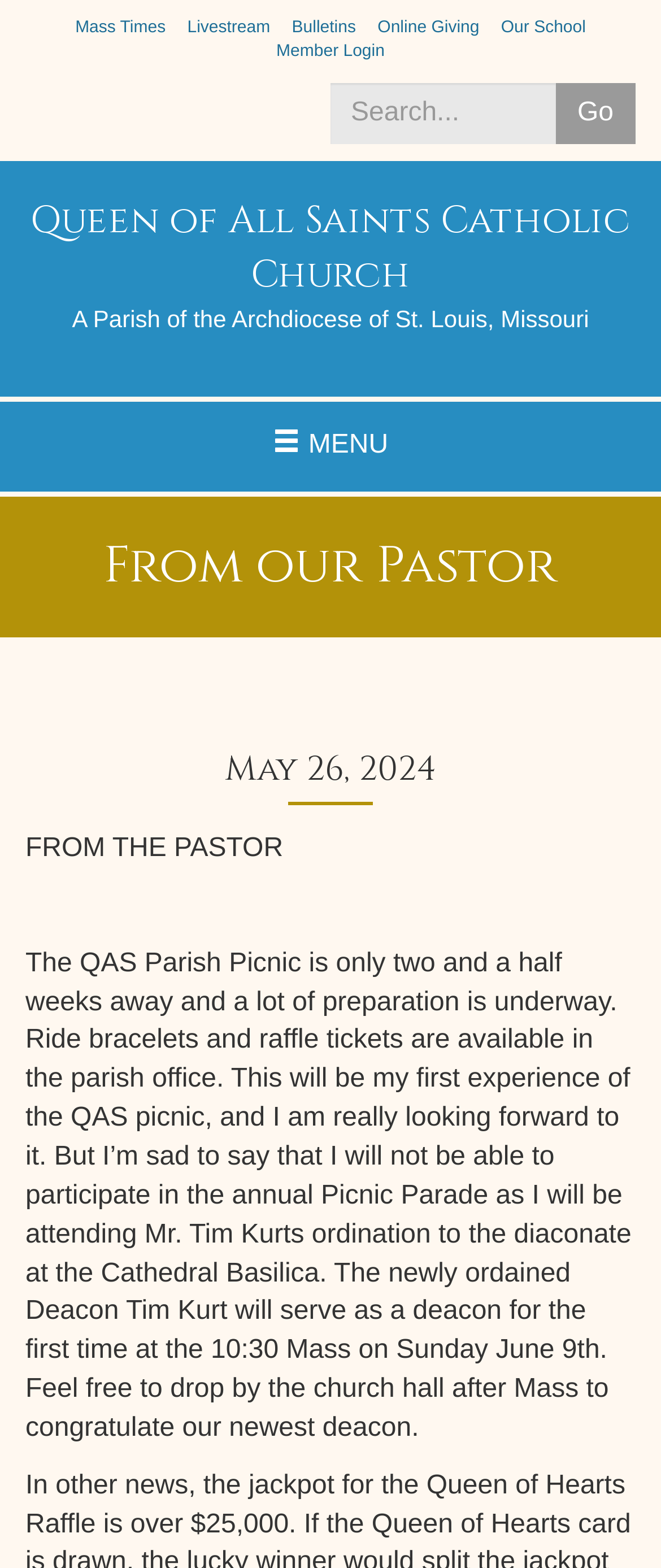Find the bounding box coordinates for the HTML element described as: "parent_node: Skip to main content". The coordinates should consist of four float values between 0 and 1, i.e., [left, top, right, bottom].

[0.038, 0.654, 0.151, 0.702]